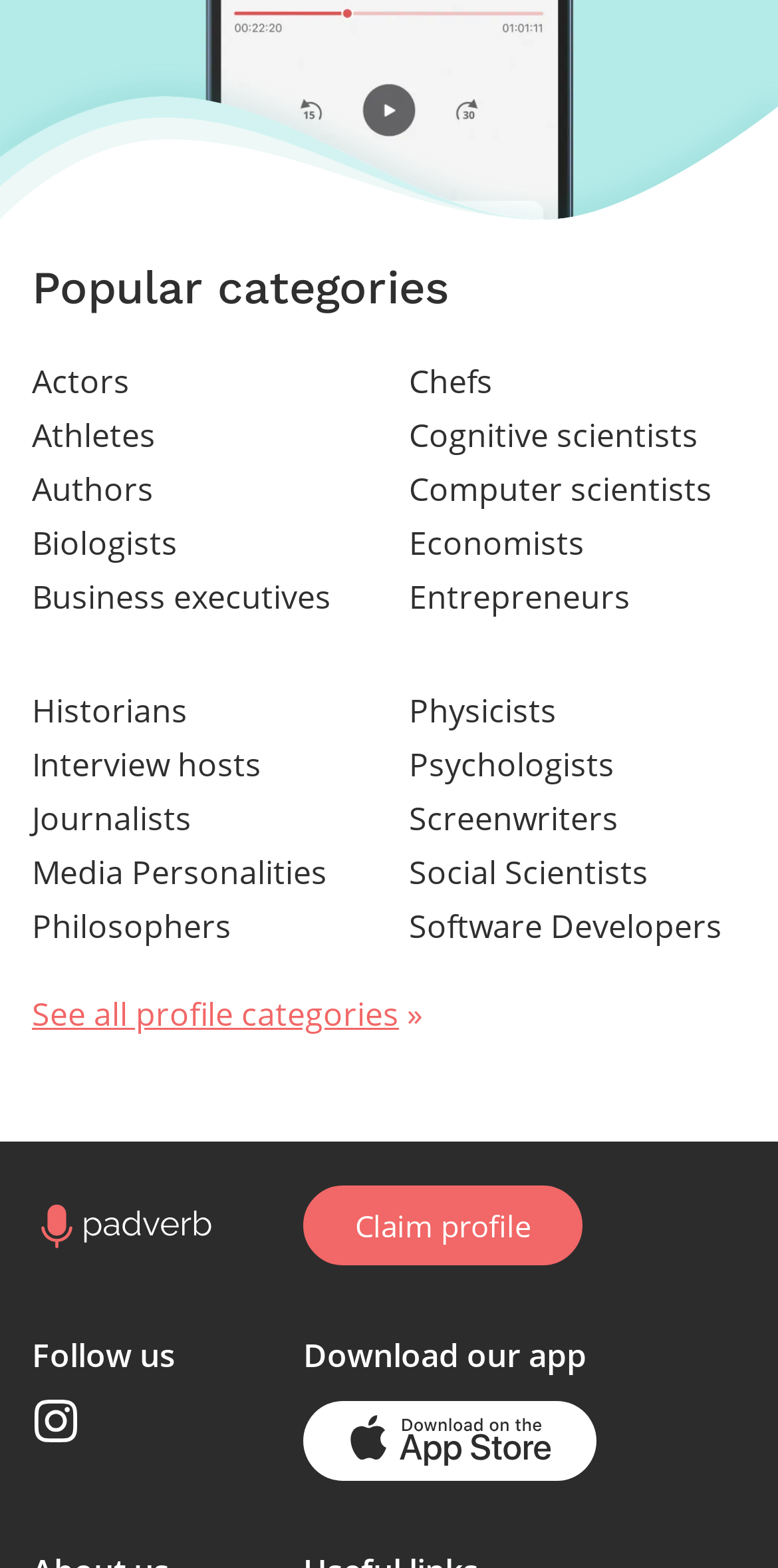Pinpoint the bounding box coordinates of the element that must be clicked to accomplish the following instruction: "Go to home page". The coordinates should be in the format of four float numbers between 0 and 1, i.e., [left, top, right, bottom].

[0.041, 0.766, 0.274, 0.797]